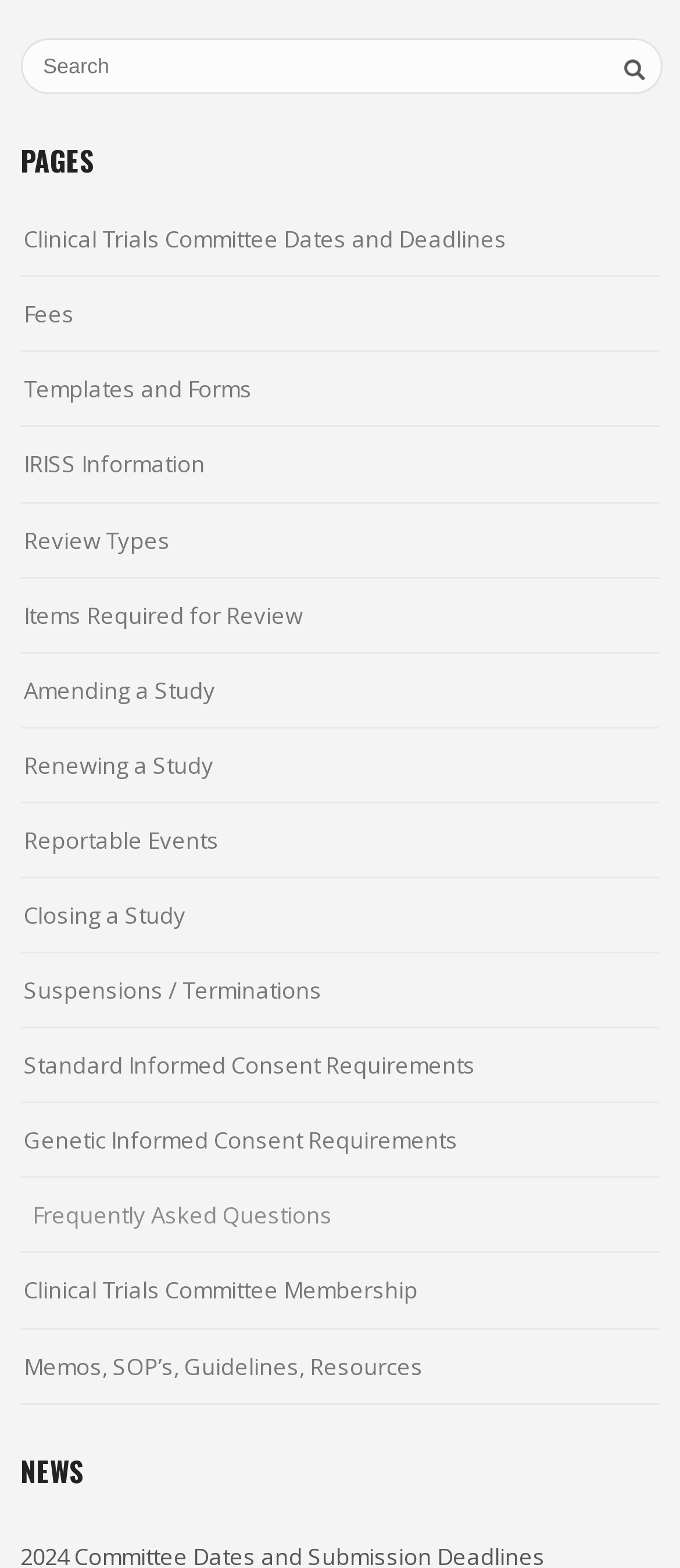How many headings are on the webpage? From the image, respond with a single word or brief phrase.

2